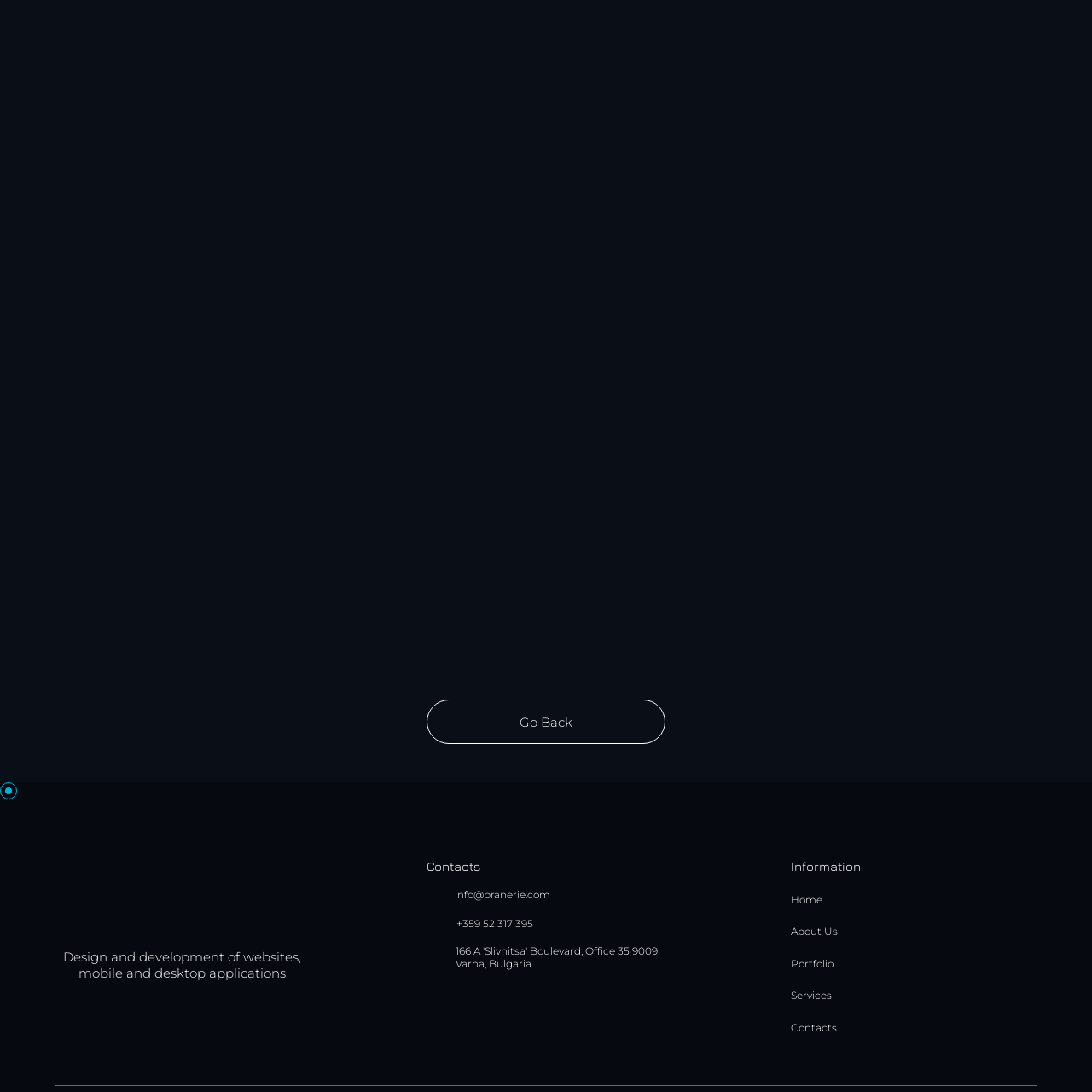What is the reported increase in website traffic?
Direct your attention to the highlighted area in the red bounding box of the image and provide a detailed response to the question.

According to the caption, the revamped website has contributed to a significant increase in traffic, with a reported growth of over 30%. This suggests that the updates to the website's aesthetic and functionality have had a positive impact on user engagement and accessibility.